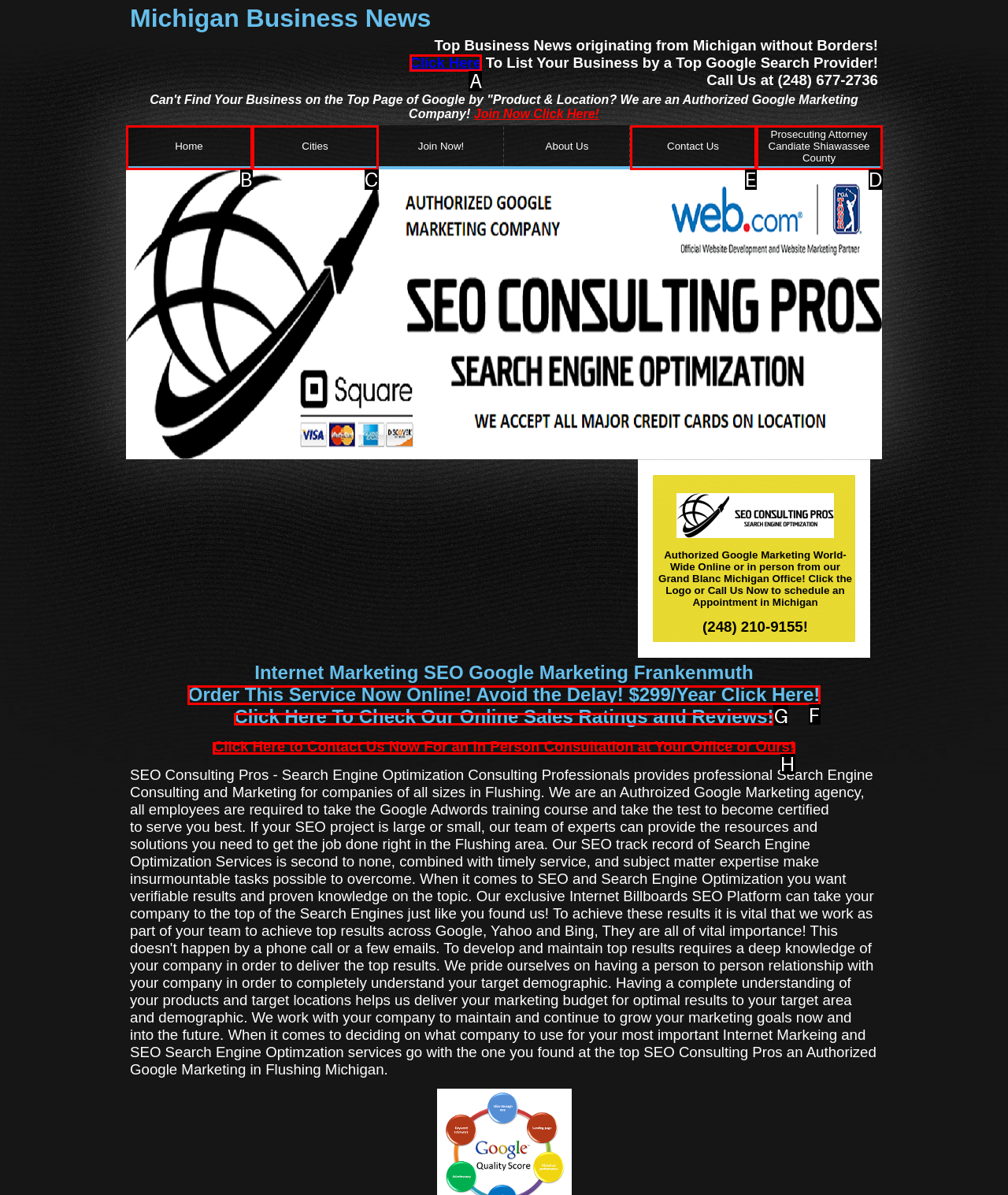Choose the UI element to click on to achieve this task: Contact us by clicking the link. Reply with the letter representing the selected element.

E